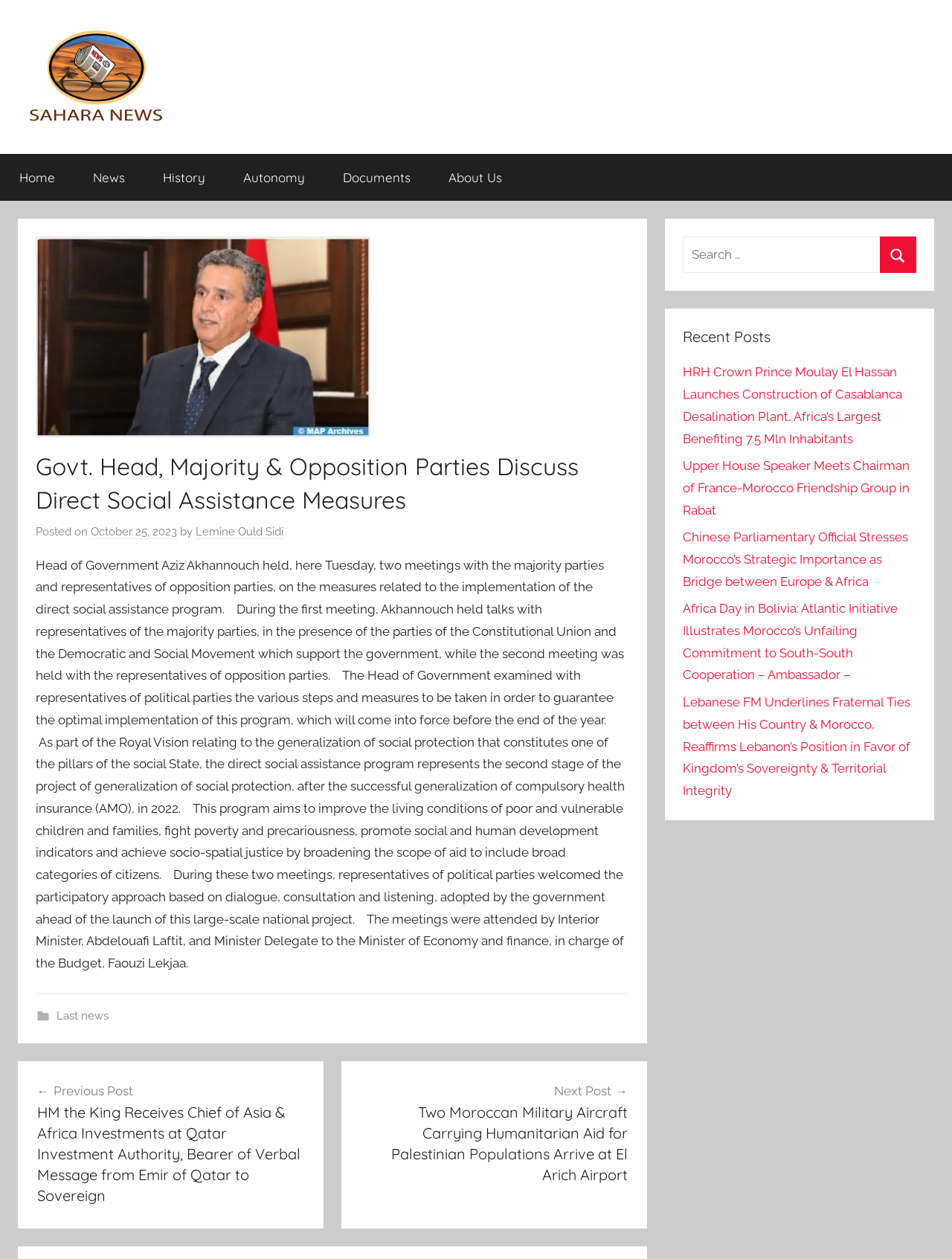What is the topic of the main article?
Provide a detailed and extensive answer to the question.

The topic of the main article can be found in the heading of the article, which states 'Govt. Head, Majority & Opposition Parties Discuss Direct Social Assistance Measures'.